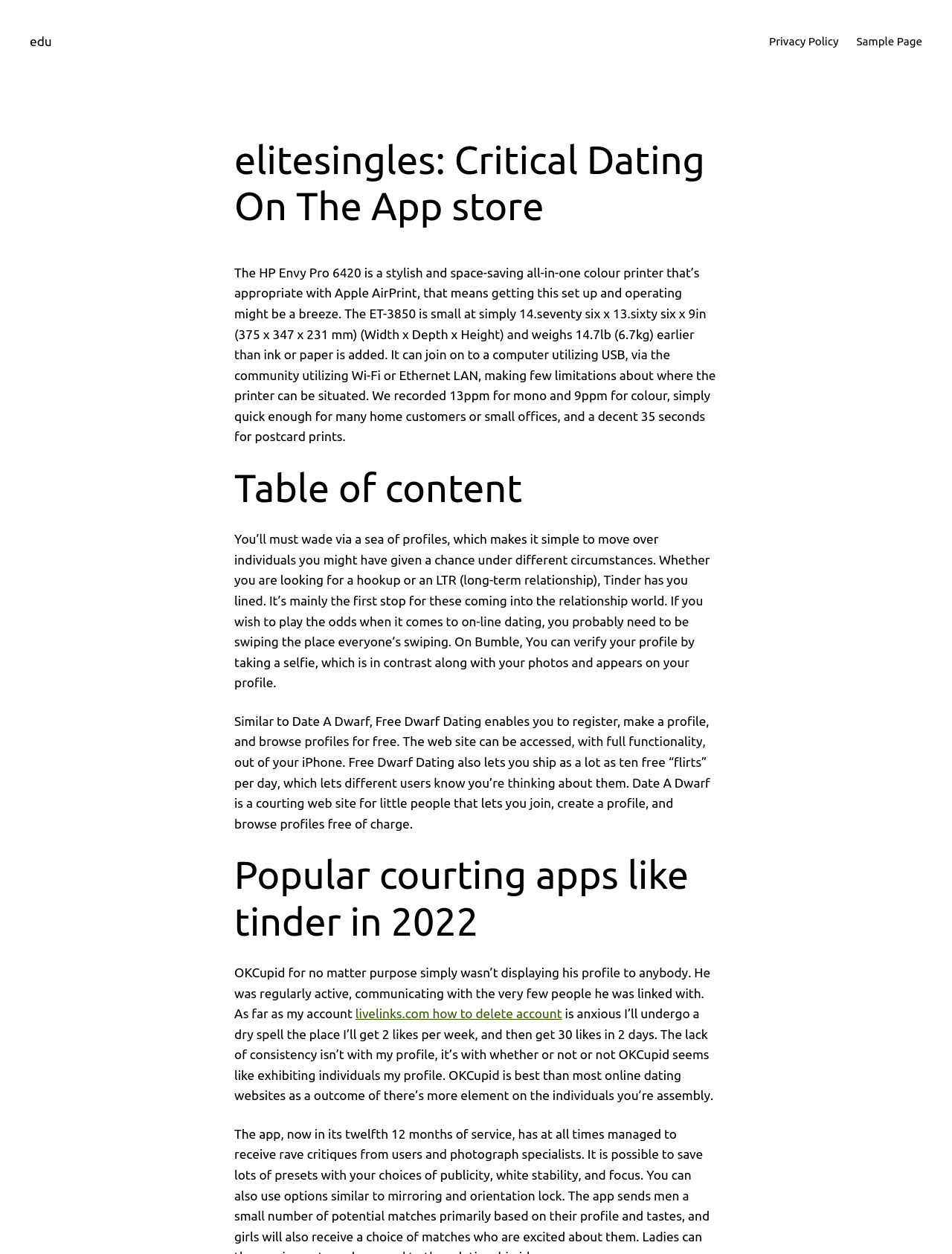What is the height of the HP Envy Pro 6420 printer?
Please respond to the question with a detailed and informative answer.

According to the webpage, the HP Envy Pro 6420 printer has a height of 9in (231 mm).